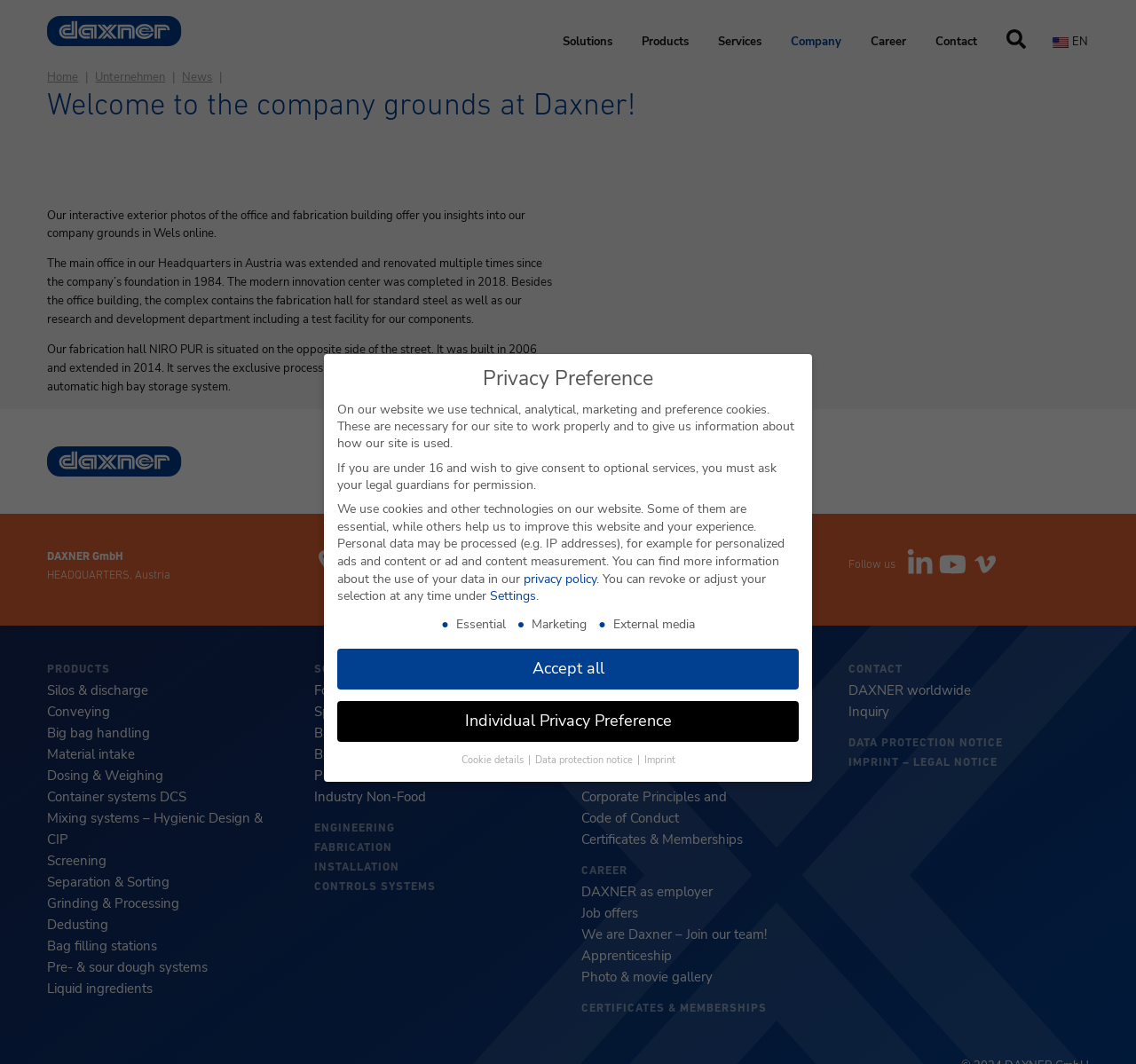Identify the bounding box coordinates of the clickable section necessary to follow the following instruction: "View the 'News' page". The coordinates should be presented as four float numbers from 0 to 1, i.e., [left, top, right, bottom].

[0.16, 0.066, 0.187, 0.079]